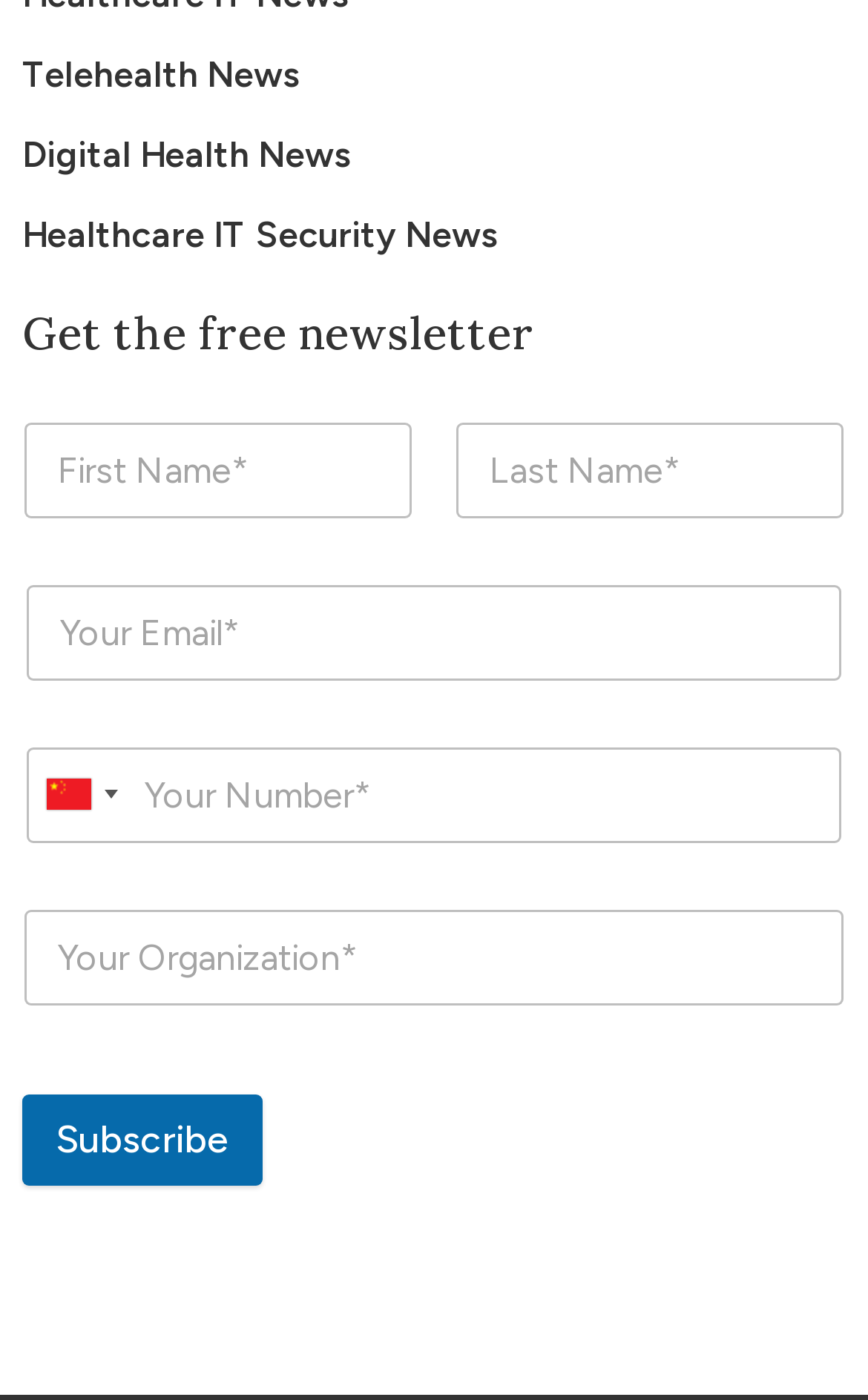How many links are in the top section?
Based on the screenshot, provide your answer in one word or phrase.

3